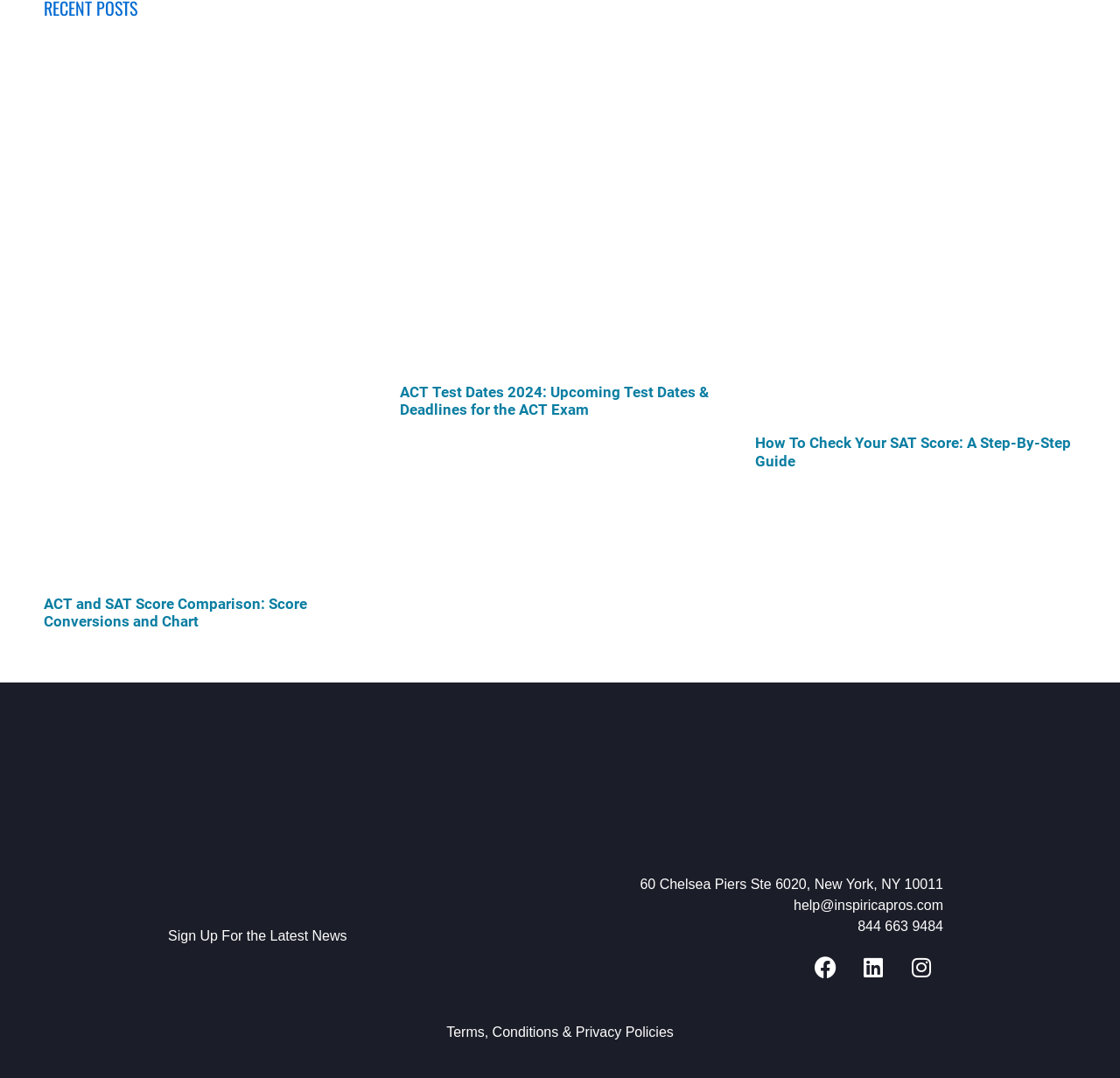What is the title of the first article?
Based on the screenshot, respond with a single word or phrase.

ACT and SAT Score Comparison